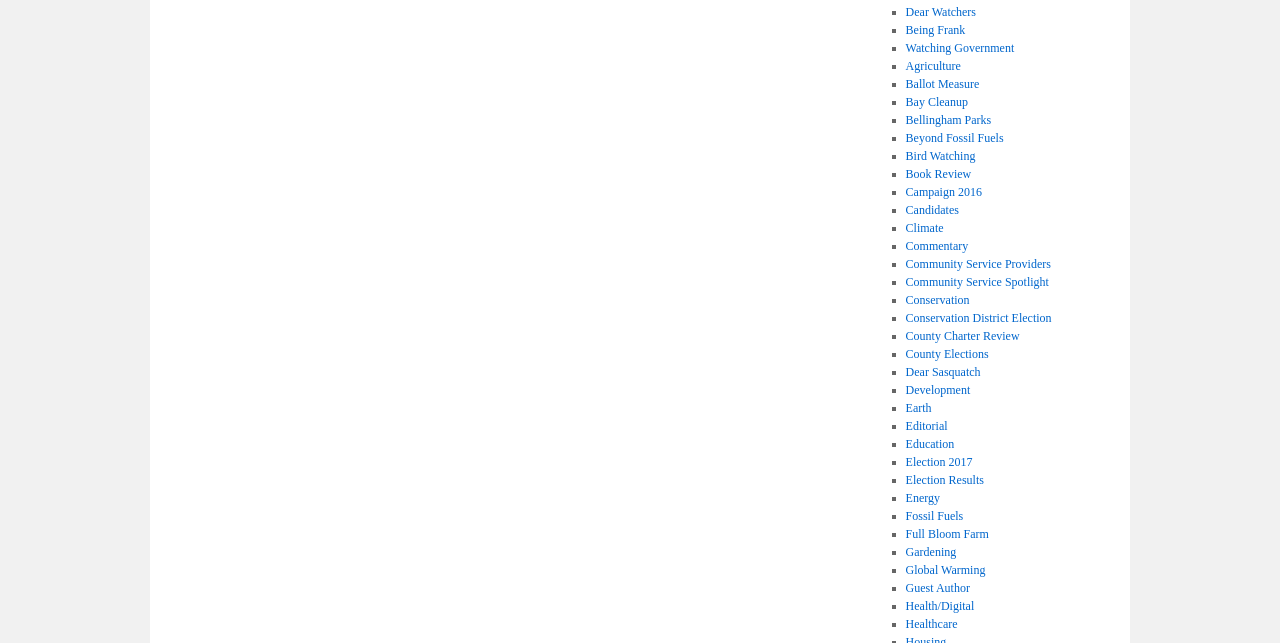Give a short answer using one word or phrase for the question:
How many links are on the webpage?

26